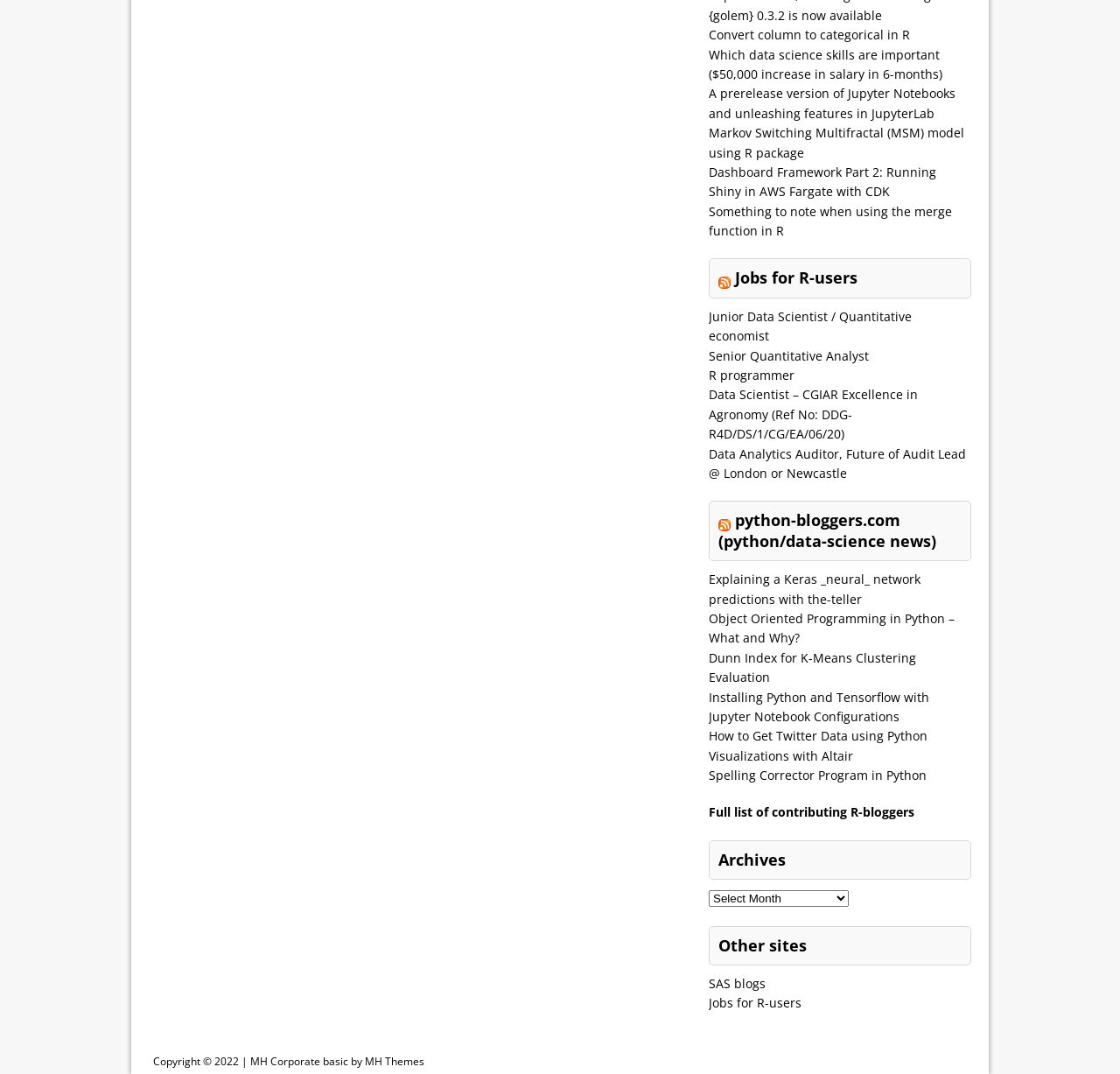Identify the bounding box coordinates of the clickable region to carry out the given instruction: "View the RSS Jobs for R-users".

[0.633, 0.241, 0.867, 0.278]